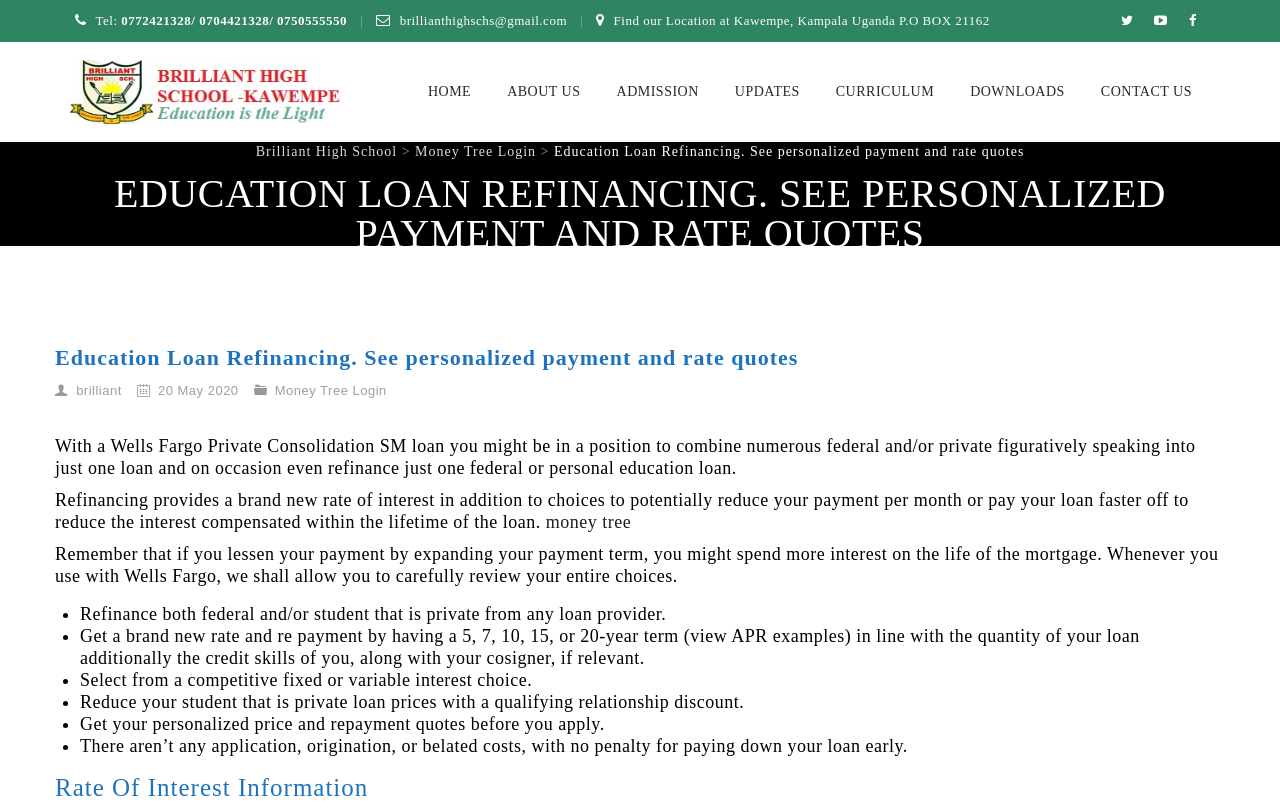Predict the bounding box coordinates of the area that should be clicked to accomplish the following instruction: "Click on the 'Money Tree Login' link". The bounding box coordinates should consist of four float numbers between 0 and 1, i.e., [left, top, right, bottom].

[0.324, 0.177, 0.419, 0.196]